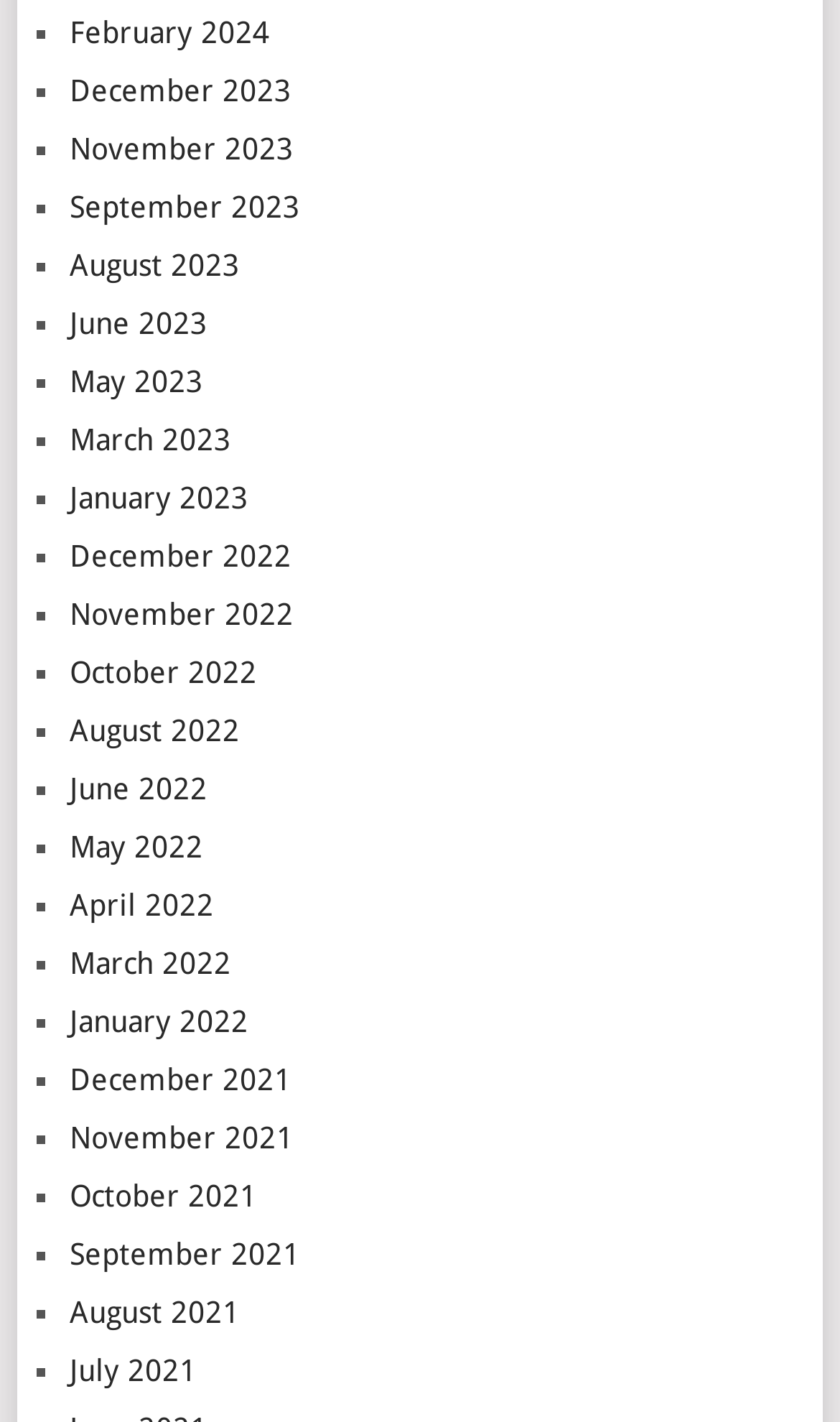Please give a one-word or short phrase response to the following question: 
What is the earliest month listed?

July 2021